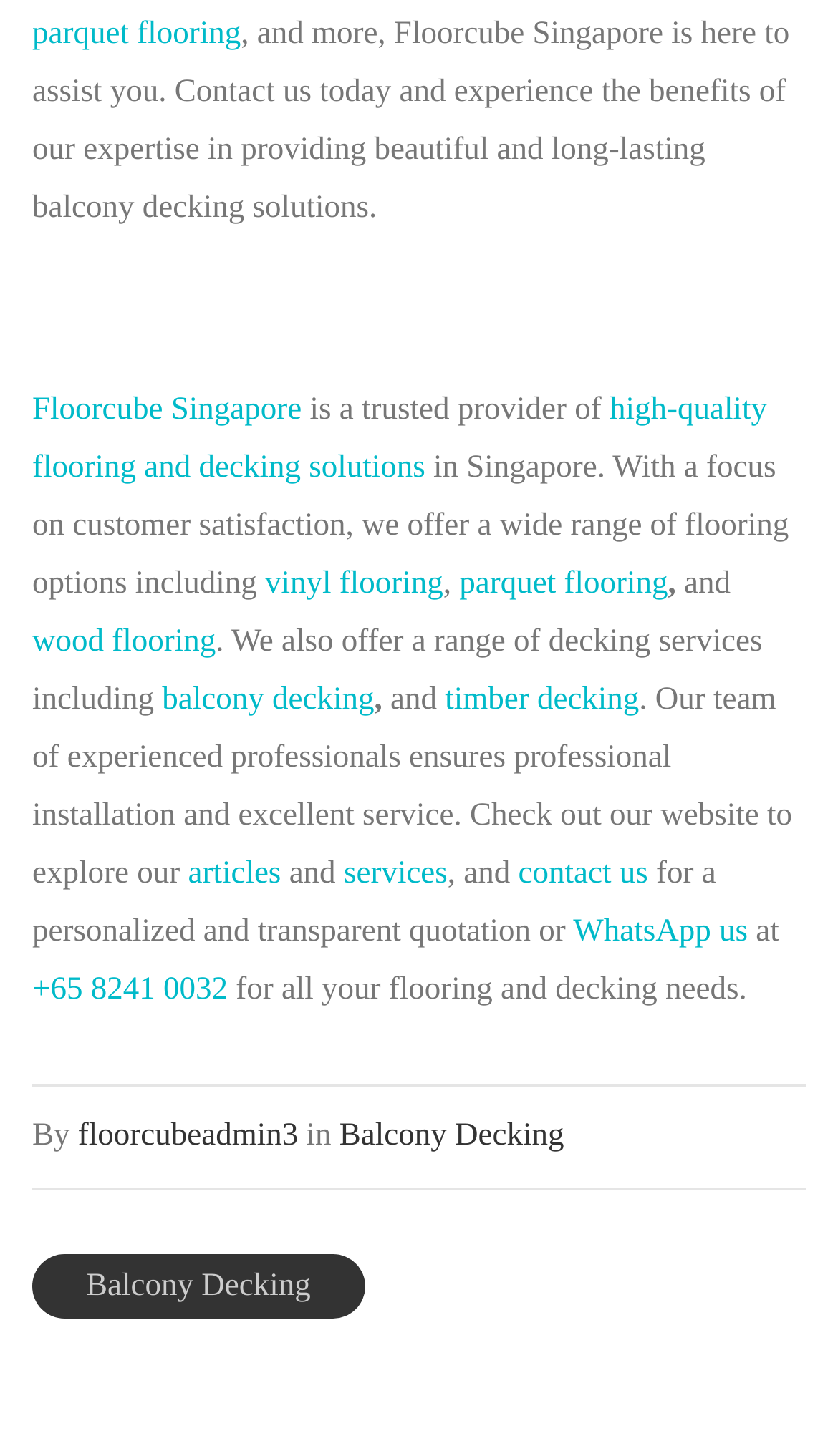Identify the bounding box coordinates of the region that needs to be clicked to carry out this instruction: "Explore articles". Provide these coordinates as four float numbers ranging from 0 to 1, i.e., [left, top, right, bottom].

[0.224, 0.589, 0.335, 0.613]